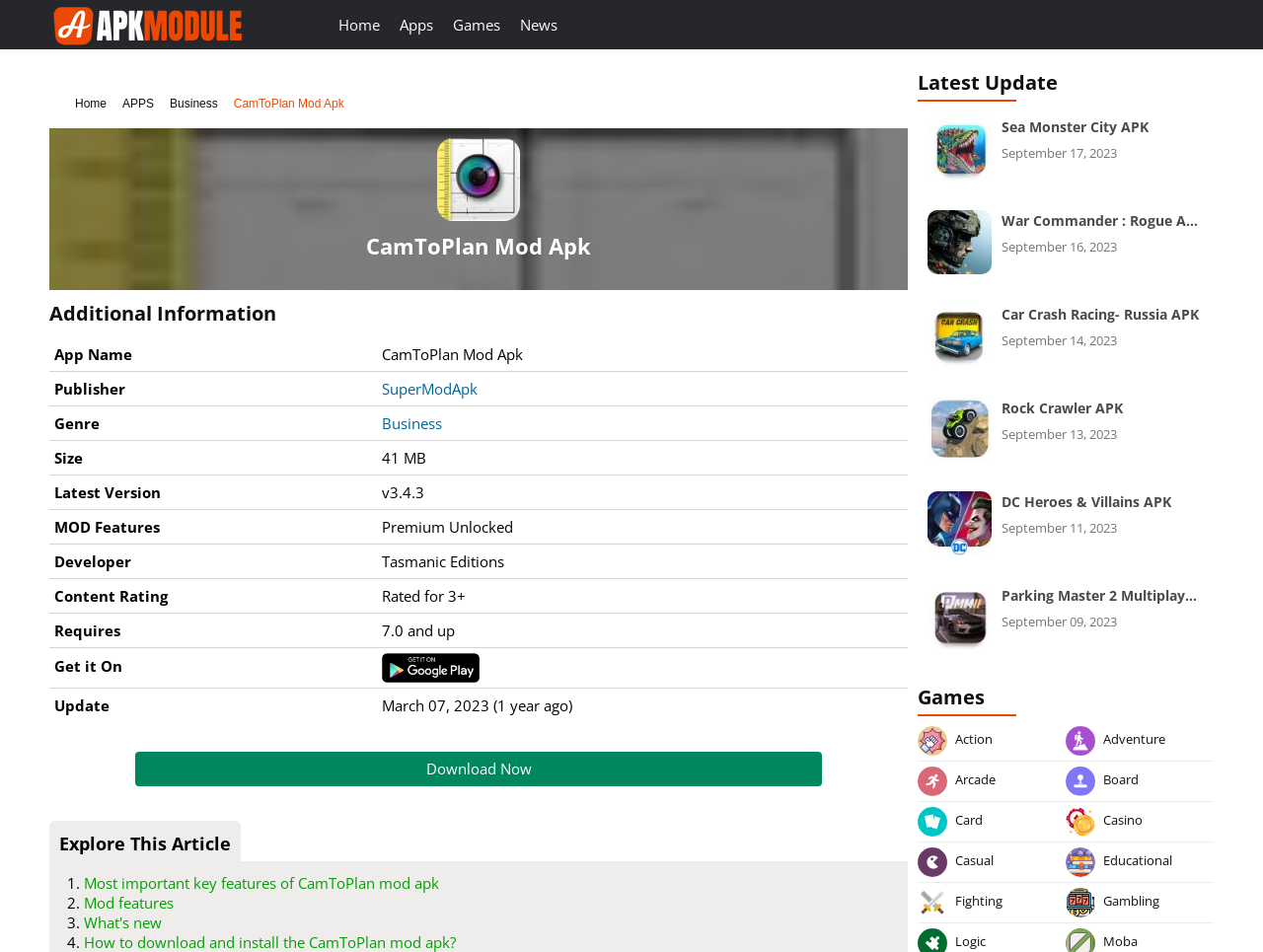Carefully observe the image and respond to the question with a detailed answer:
Where can the app be downloaded from?

The app can be downloaded from Google Play, which is mentioned in the table under the 'Get it On' column, located in the 'Additional Information' section of the webpage.